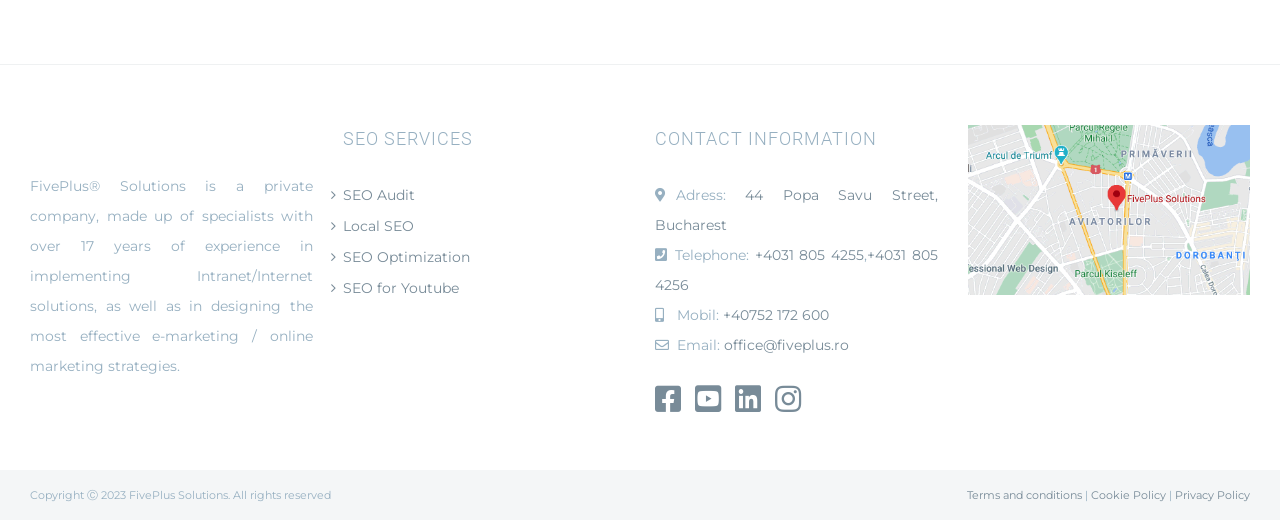Highlight the bounding box of the UI element that corresponds to this description: "office@fiveplus.ro".

[0.566, 0.647, 0.663, 0.681]